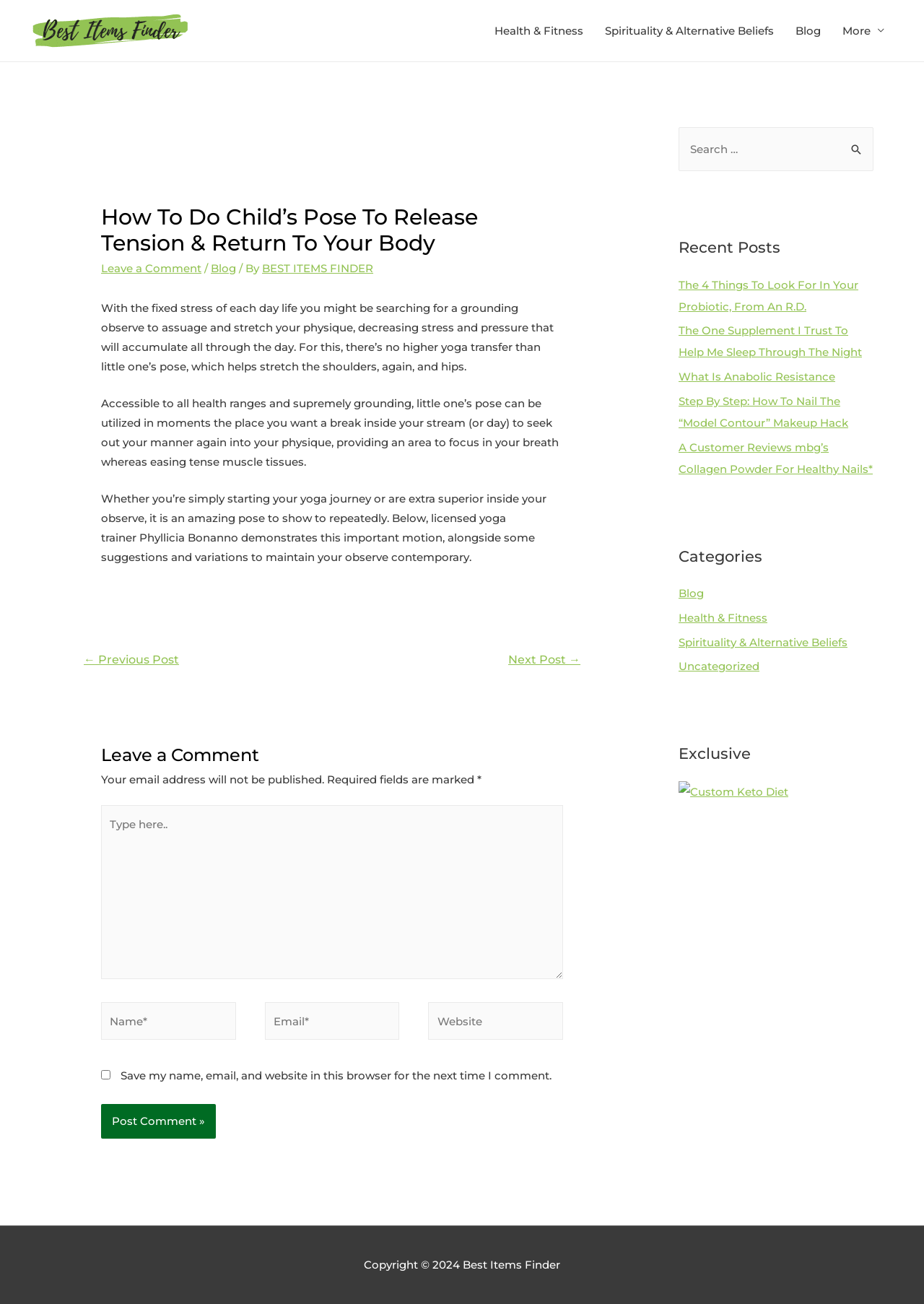Determine the bounding box coordinates of the region to click in order to accomplish the following instruction: "Click on the 'Next Post →' link". Provide the coordinates as four float numbers between 0 and 1, specifically [left, top, right, bottom].

[0.531, 0.497, 0.647, 0.517]